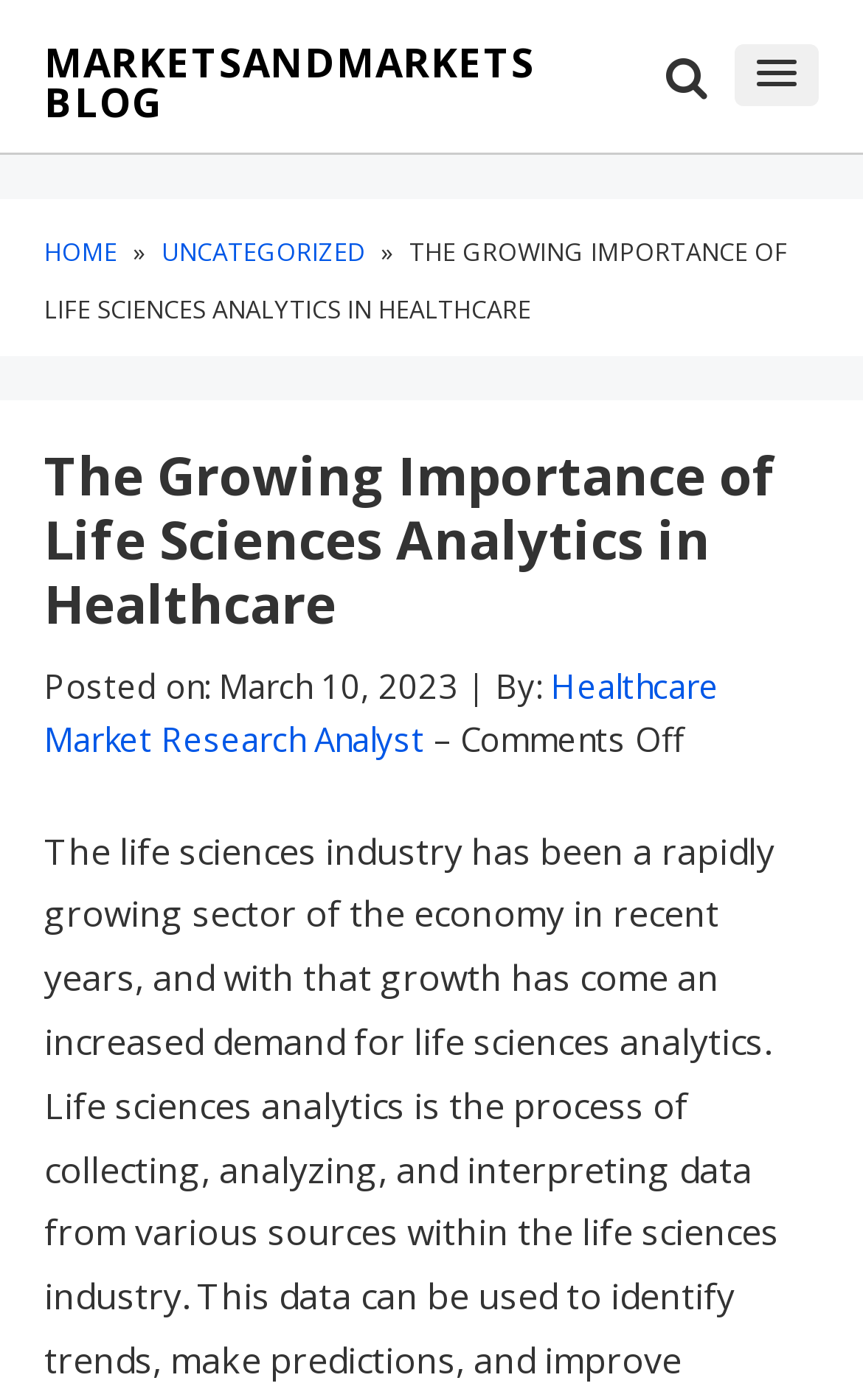Determine the main heading text of the webpage.

The Growing Importance of Life Sciences Analytics in Healthcare